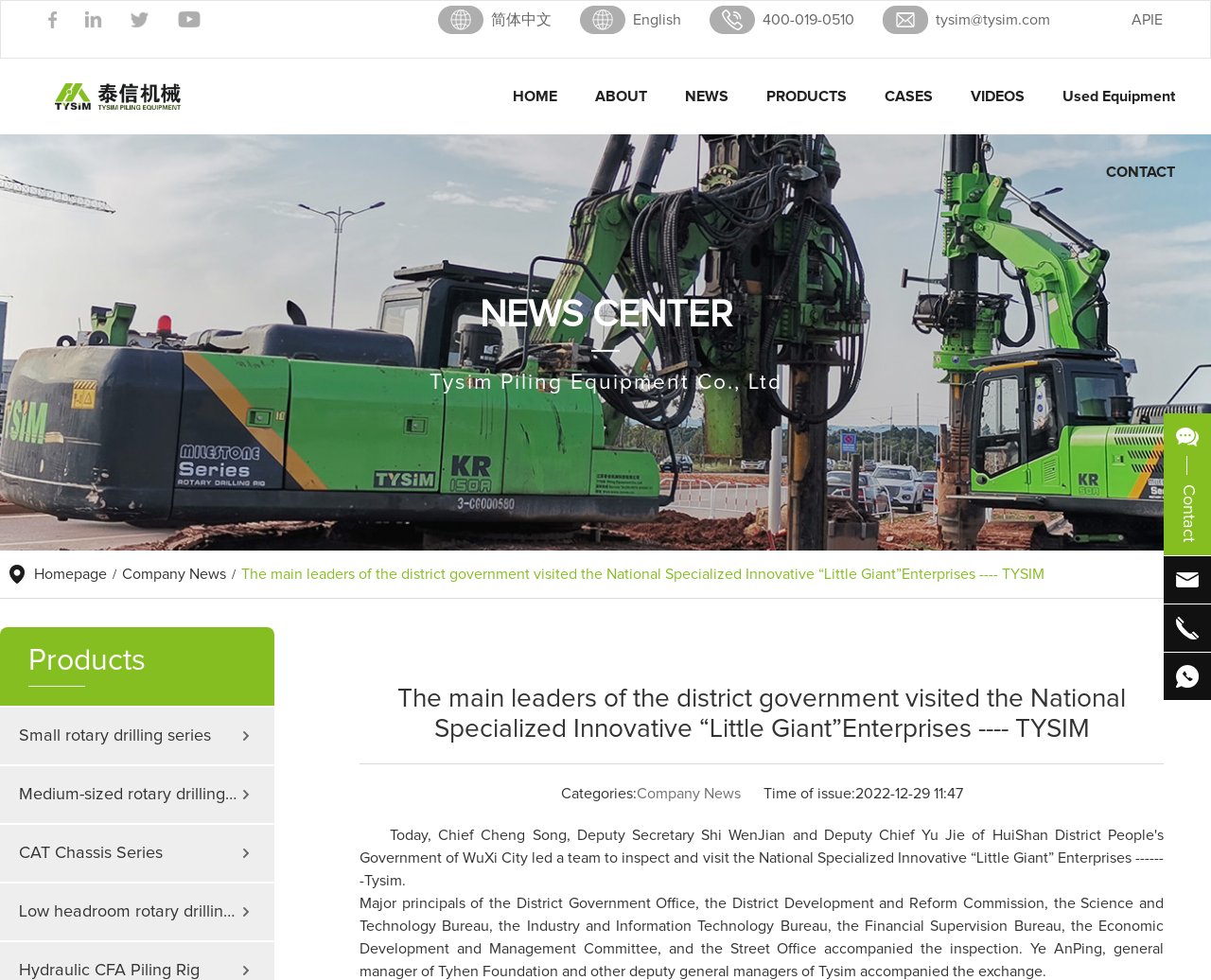Identify the coordinates of the bounding box for the element that must be clicked to accomplish the instruction: "Contact us".

[0.97, 0.436, 0.991, 0.553]